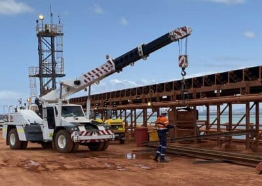Generate a detailed explanation of the scene depicted in the image.

The image depicts a crane on a construction site, prominently engaged in lifting materials near a series of steel rail structures. In the foreground, a worker clad in safety gear, including an orange helmet and dark blue overalls, directs the crane's movements as it hoists a load, showcasing teamwork and precision in a challenging environment. Behind the crane, a tall structure with multiple platforms and lights suggests a supportive framework for ongoing operations, while additional machinery can be seen in the background, indicating a busy and industrious workspace. This scene reflects the ongoing project involving the replacement of rail components at Fisherman's Landing 1 in Gladstone, highlighting the extensive efforts required in civil and industrial construction projects.